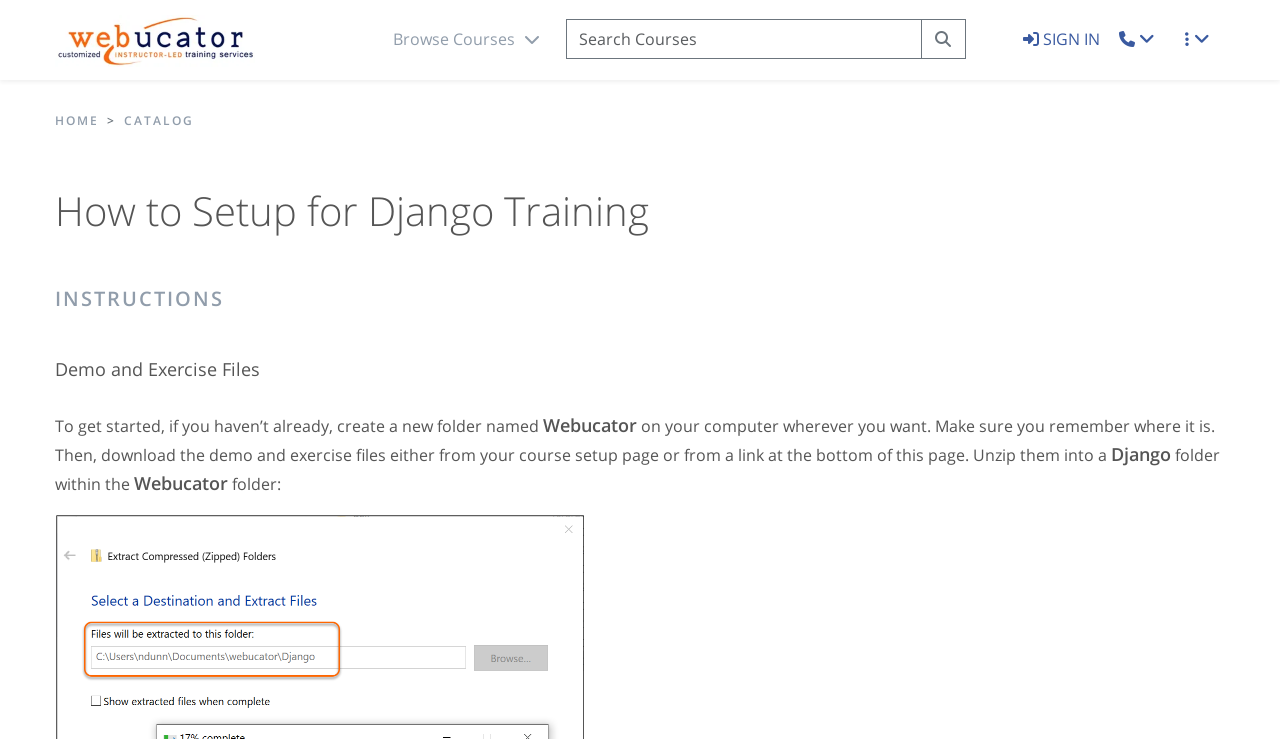What can be searched on the website?
Using the visual information from the image, give a one-word or short-phrase answer.

Courses